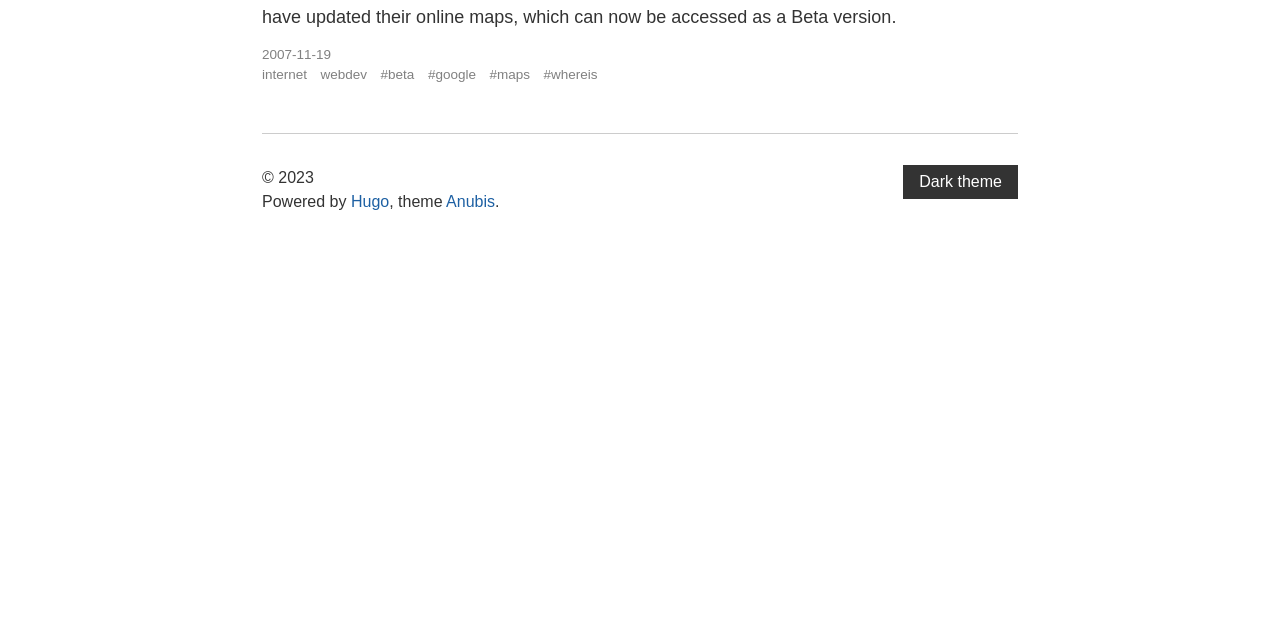Provide the bounding box coordinates for the specified HTML element described in this description: "Dark theme". The coordinates should be four float numbers ranging from 0 to 1, in the format [left, top, right, bottom].

[0.706, 0.258, 0.795, 0.311]